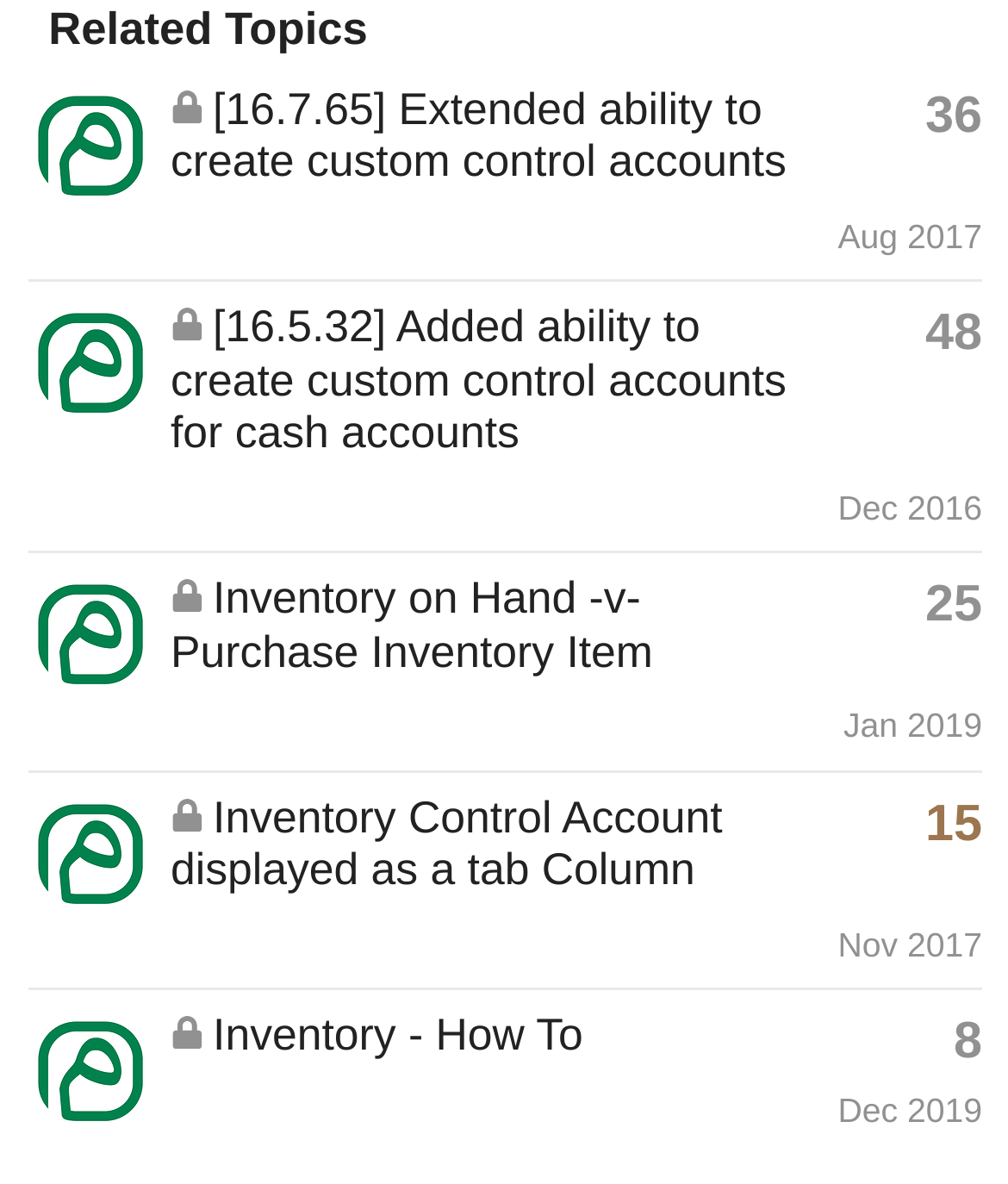Please identify the bounding box coordinates of the clickable area that will fulfill the following instruction: "Contact customer service". The coordinates should be in the format of four float numbers between 0 and 1, i.e., [left, top, right, bottom].

None